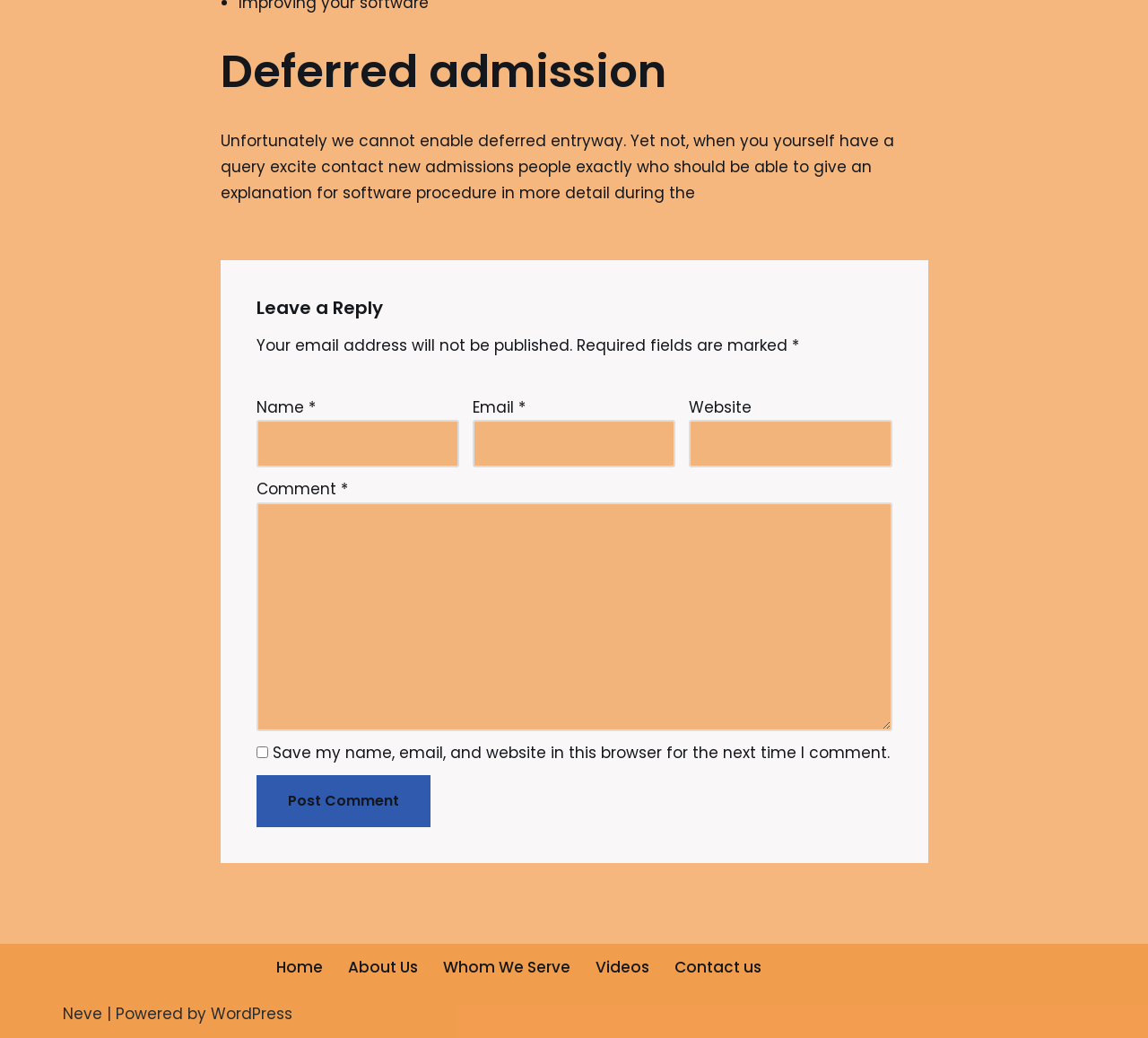Respond with a single word or phrase:
What platform is the website built on?

WordPress